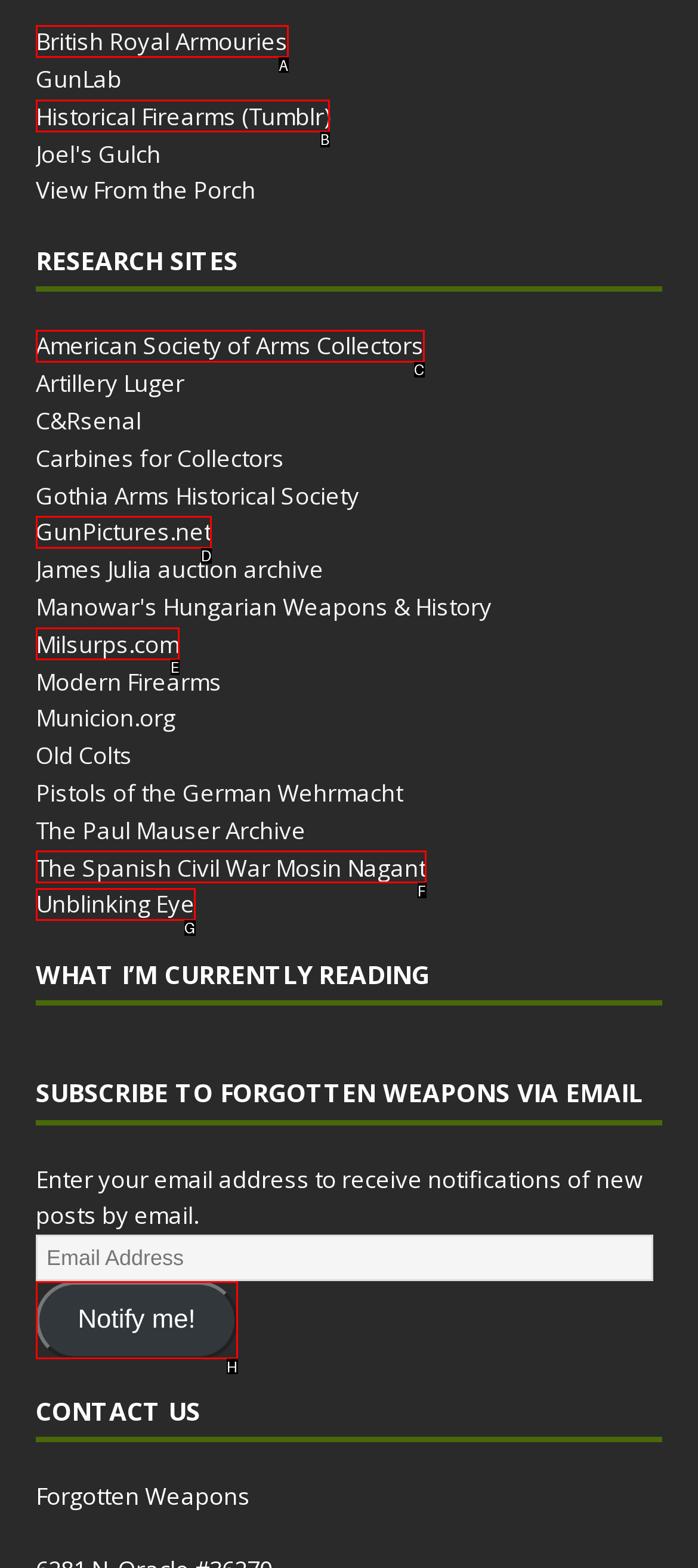Select the option that matches the description: GunPictures.net. Answer with the letter of the correct option directly.

D